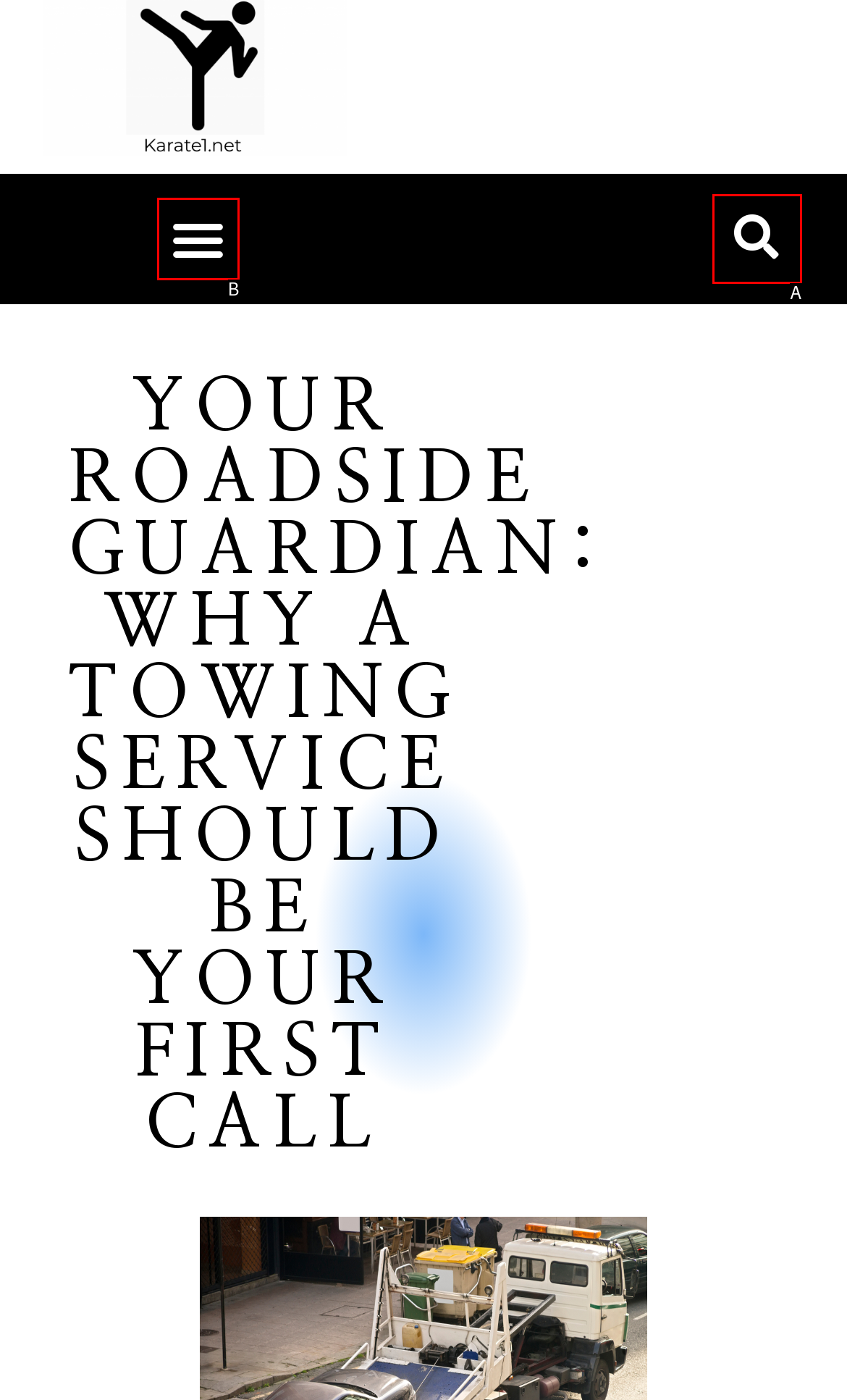Tell me which one HTML element best matches the description: Search
Answer with the option's letter from the given choices directly.

A